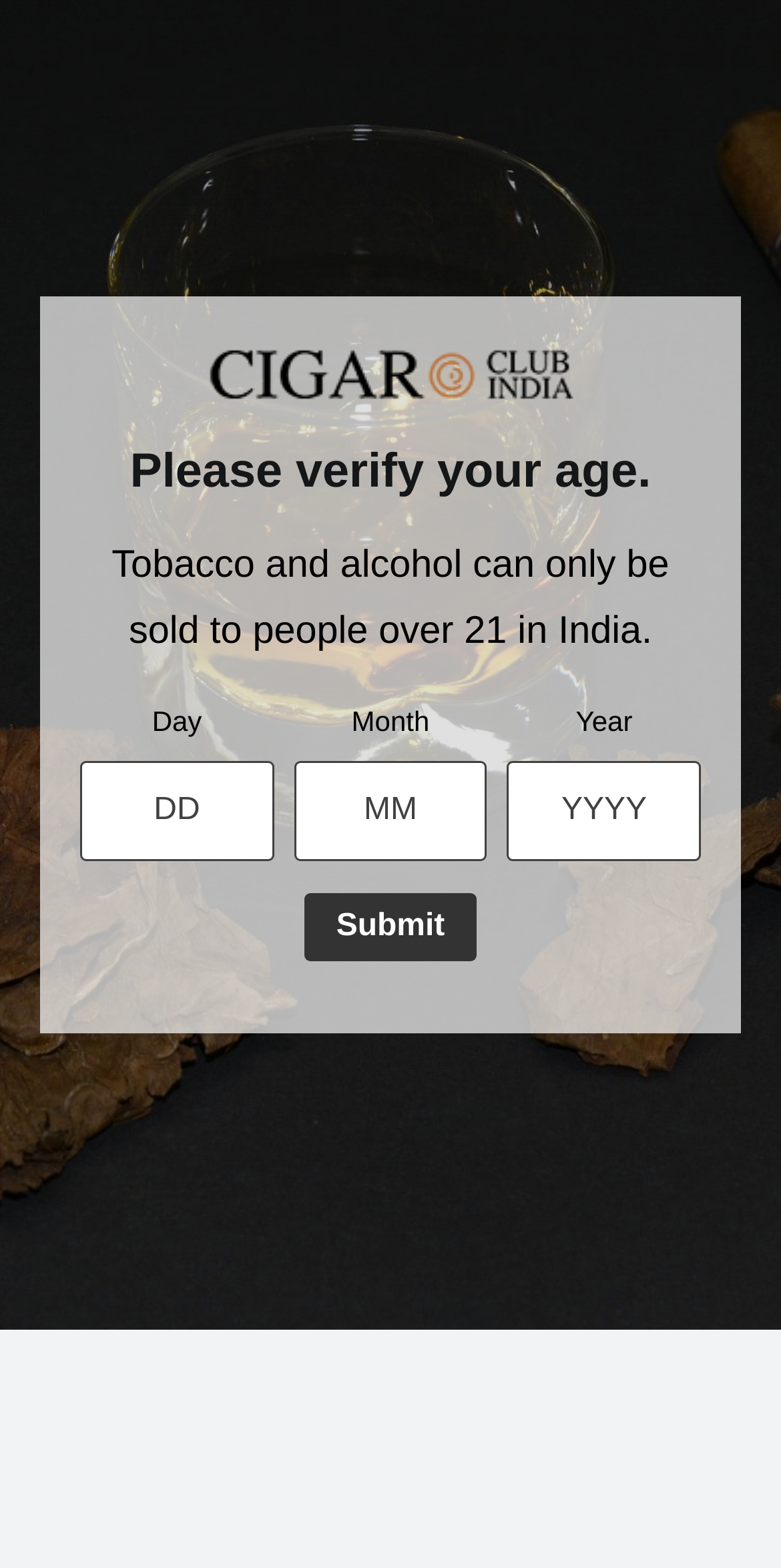What is the main heading displayed on the webpage? Please provide the text.

Cohiba Short Box of 10